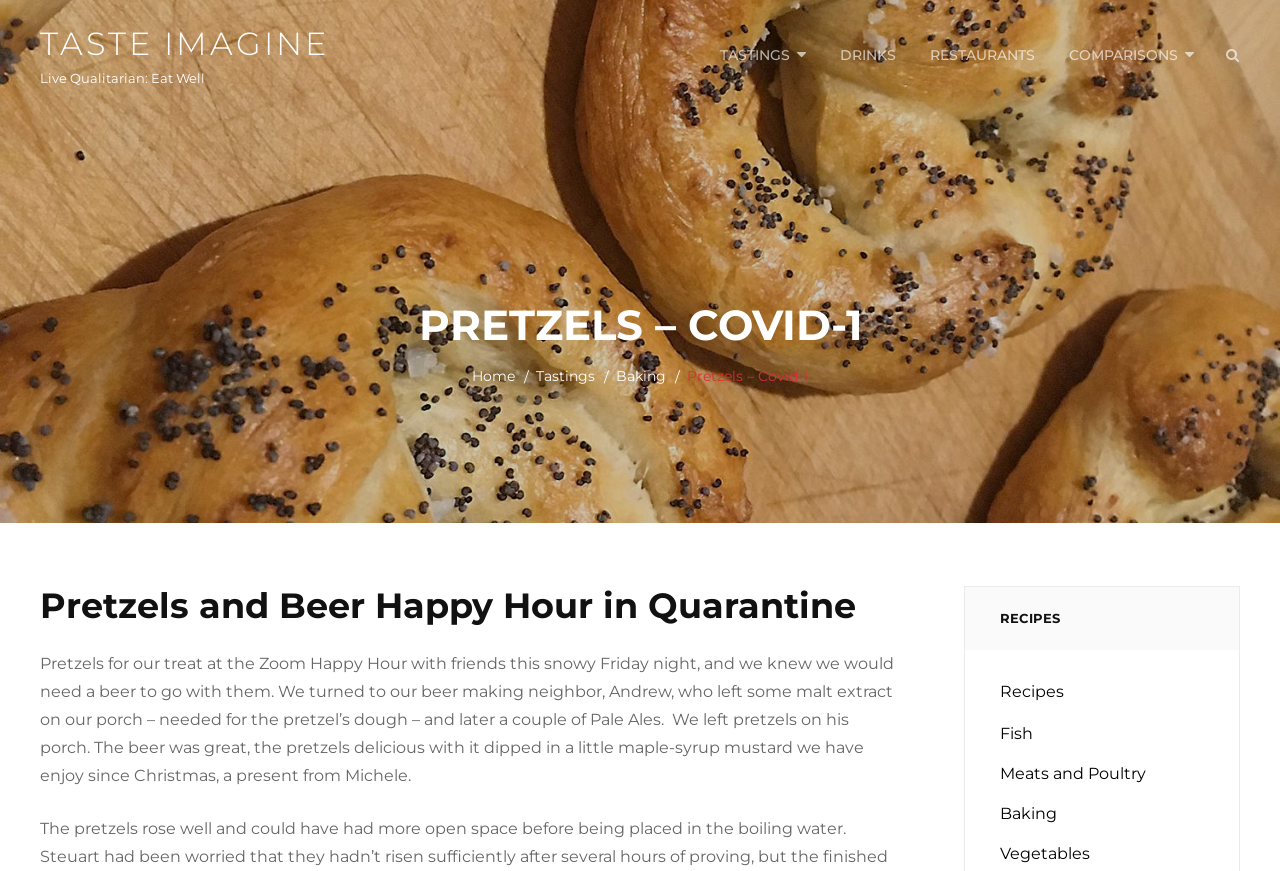Convey a detailed summary of the webpage, mentioning all key elements.

This webpage is about a blog post titled "Pretzels and Beer Happy Hour in Quarantine". At the top left corner, there is a link to "TASTE IMAGINE" and a static text "Live Qualitarian: Eat Well" next to it. On the top right corner, there is a navigation menu labeled "Primary Menu" with five links: "TASTINGS", "DRINKS", "RESTAURANTS", "COMPARISONS", and a search button with a magnifying glass icon.

Below the navigation menu, there is a heading "PRETZELS – COVID-1" that spans almost the entire width of the page. Underneath it, there are four links: "Home /", "Tastings /", "Baking /", and a static text "Pretzels – Covid-1". 

The main content of the page starts with a heading "Pretzels and Beer Happy Hour in Quarantine" followed by a paragraph of text that describes a happy hour experience with friends during a snowy Friday night, where they enjoyed pretzels and beer. The text also mentions a beer-making neighbor and a gift of maple-syrup mustard.

Below the main content, there is a heading "RECIPES" and five links underneath it: "Recipes", "Fish", "Meats and Poultry", "Baking", and "Vegetables". These links are aligned to the right side of the page.